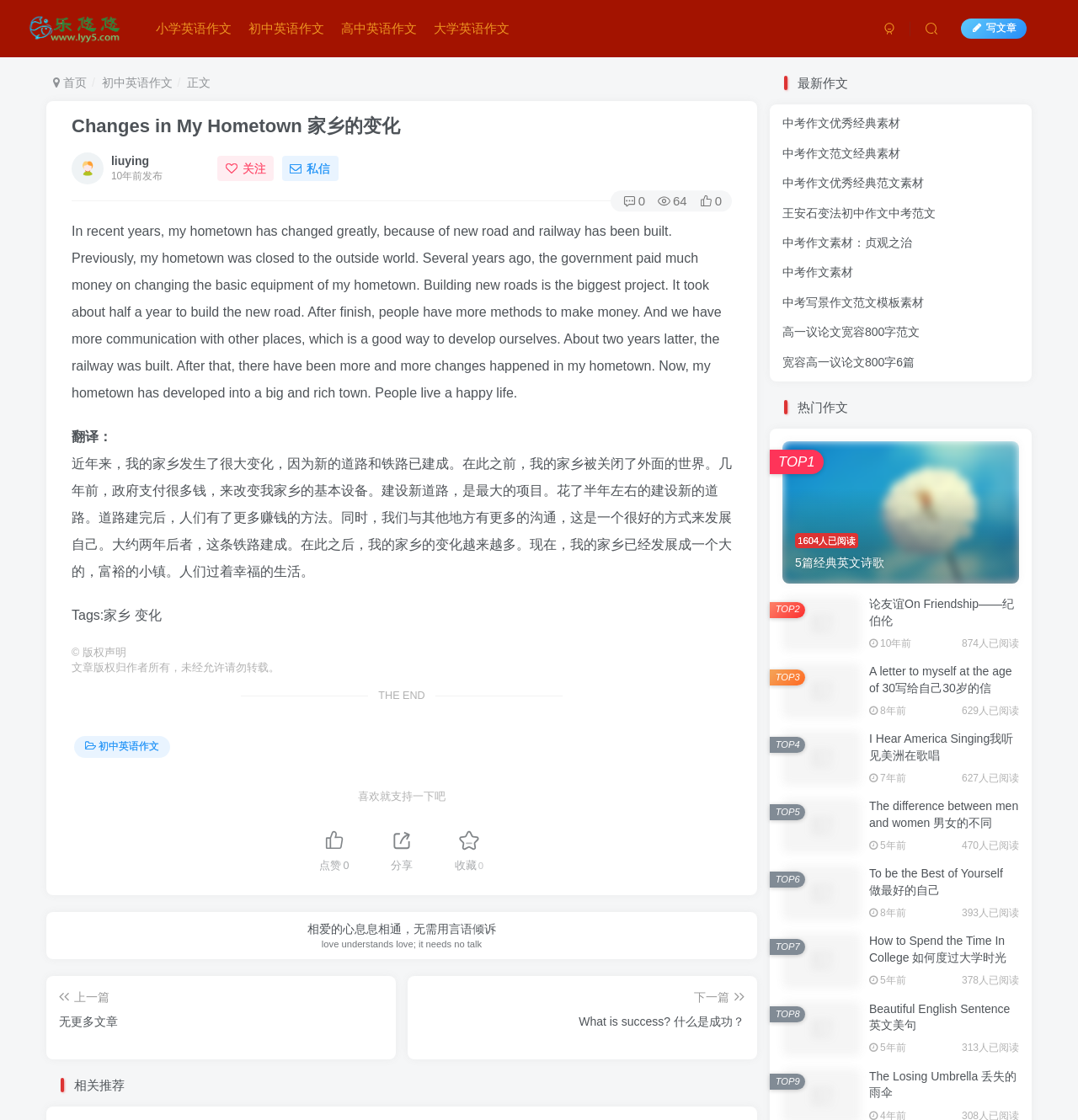Please identify the bounding box coordinates of the element I need to click to follow this instruction: "click the link to write an article".

[0.891, 0.016, 0.953, 0.035]